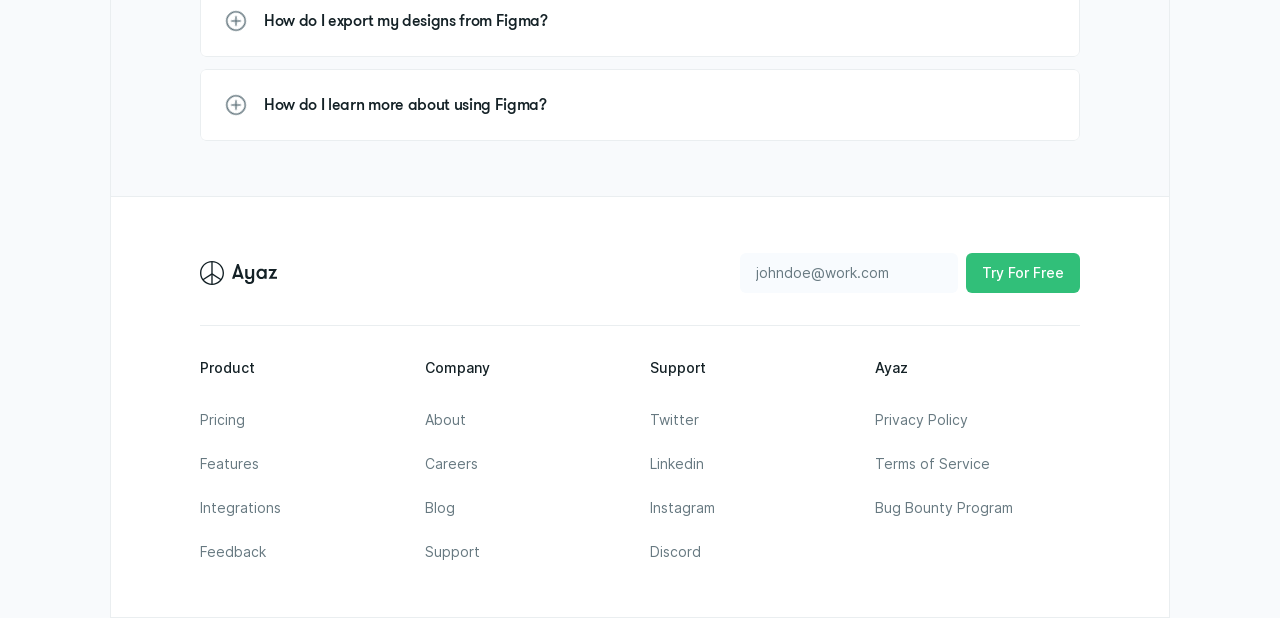Locate the bounding box coordinates of the item that should be clicked to fulfill the instruction: "Check the Twitter link".

[0.508, 0.665, 0.546, 0.692]